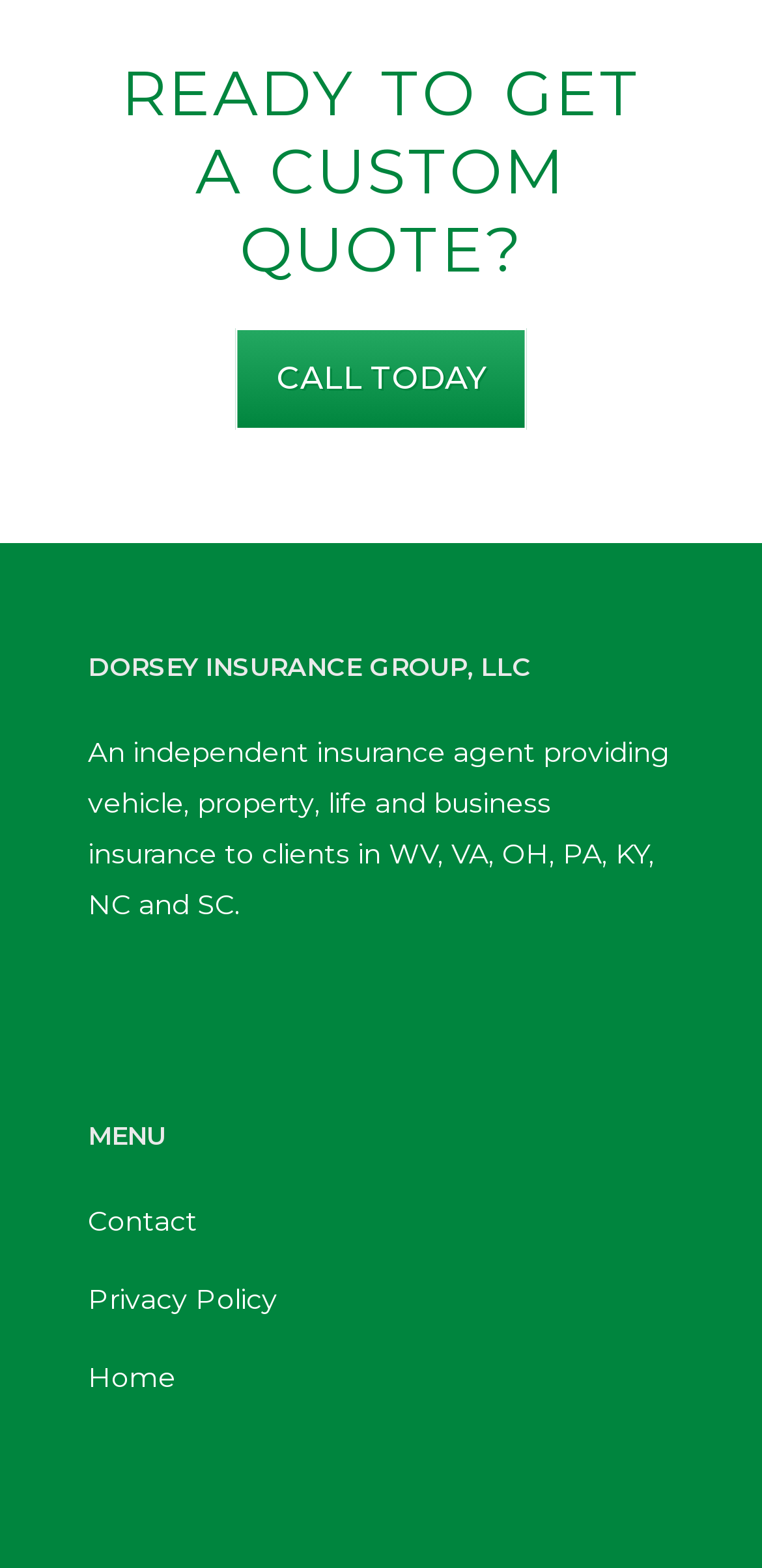Determine the bounding box coordinates (top-left x, top-left y, bottom-right x, bottom-right y) of the UI element described in the following text: Home

[0.115, 0.867, 0.231, 0.89]